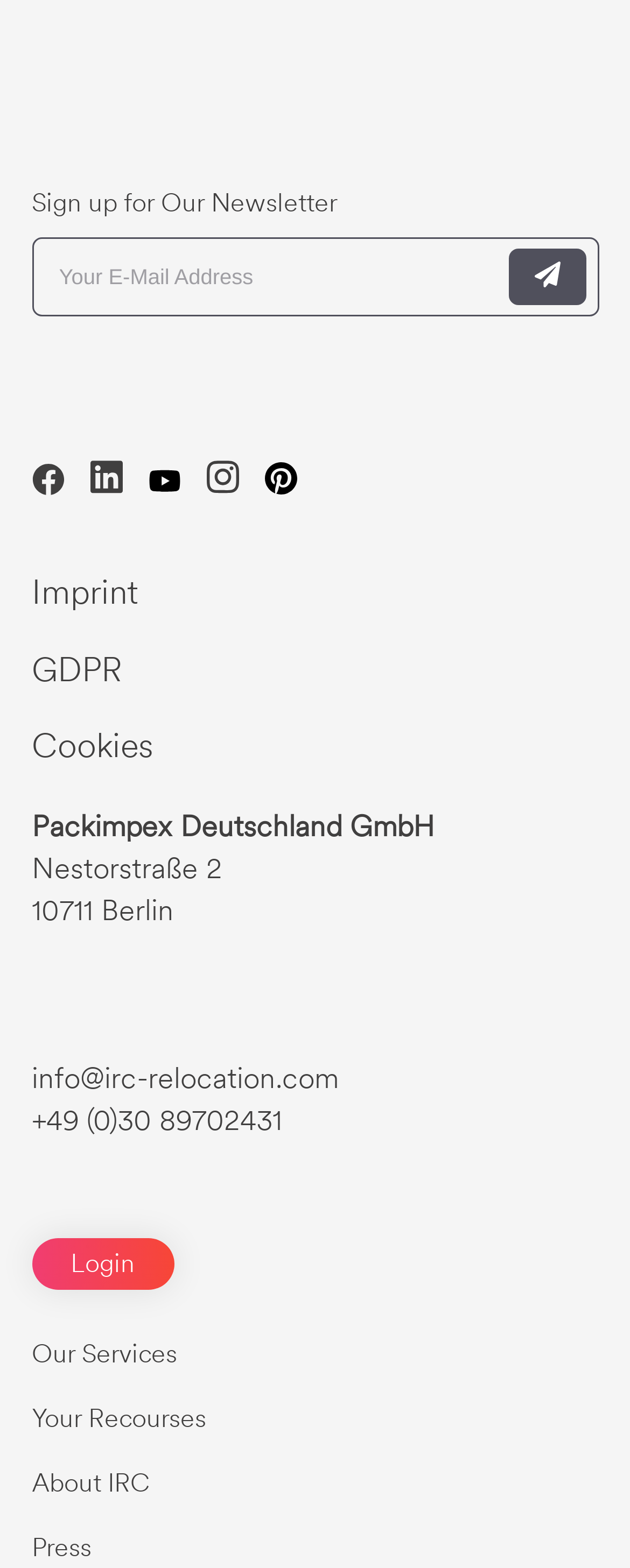Respond to the following question using a concise word or phrase: 
What is the purpose of the textbox?

Sign up for newsletter